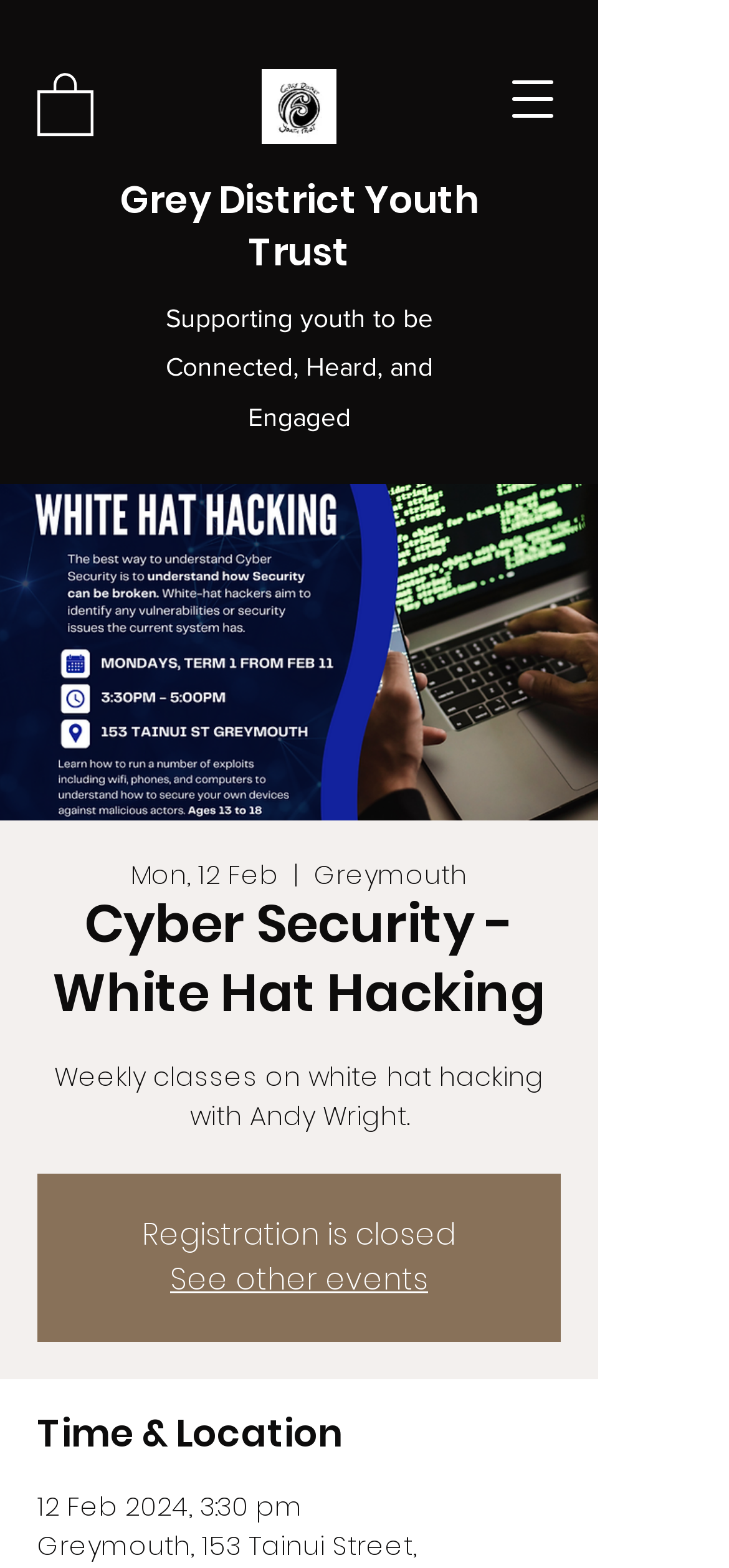What is the name of the organization?
We need a detailed and meticulous answer to the question.

I found the answer by looking at the link element with the text 'Grey District Youth Trust' which is located at the top of the webpage, indicating that it is the name of the organization hosting the event.